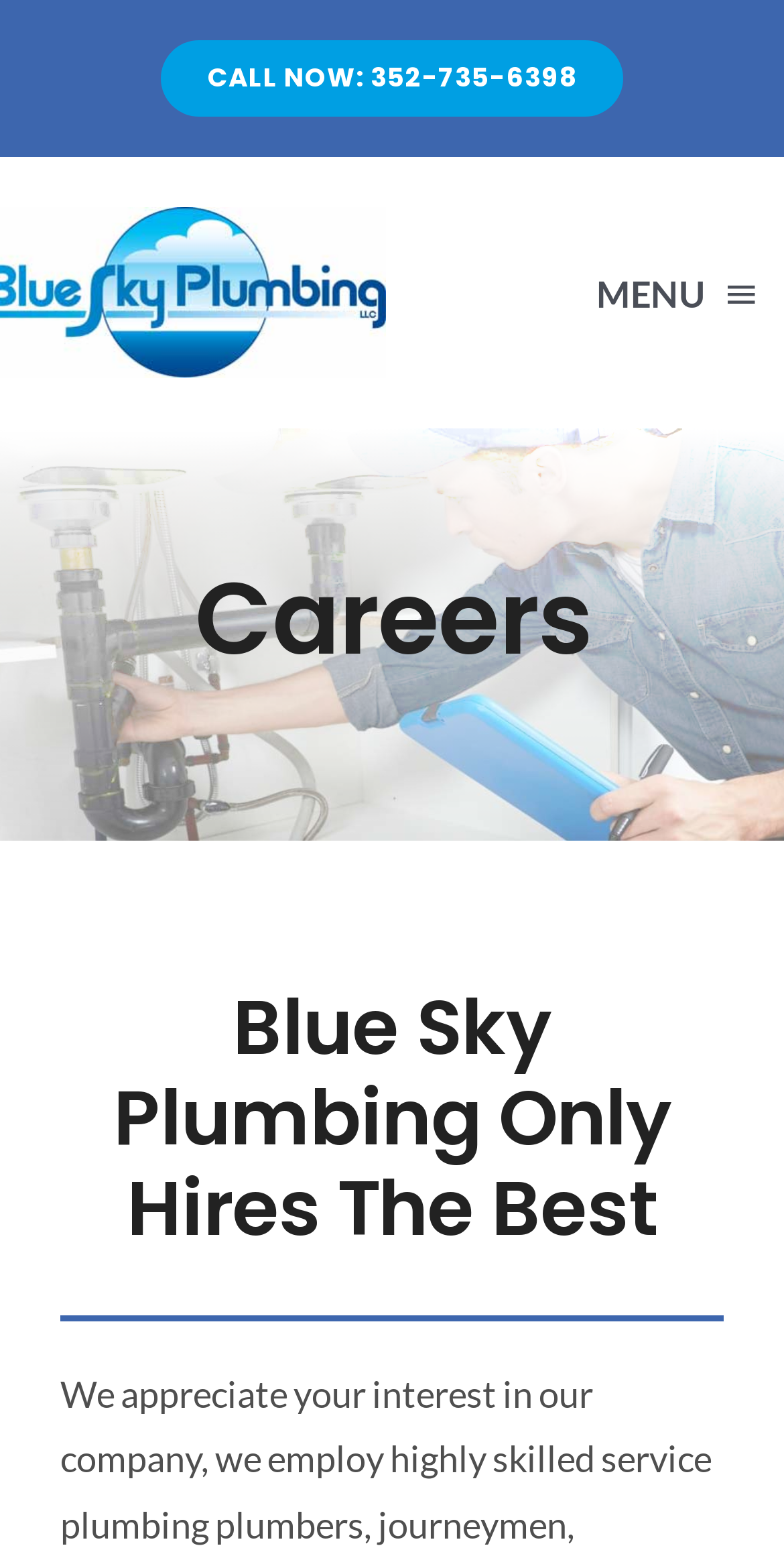What is the emphasis of Blue Sky Plumbing when it comes to hiring?
Please describe in detail the information shown in the image to answer the question.

I read the heading 'Blue Sky Plumbing Only Hires The Best' which suggests that the company emphasizes hiring highly skilled and qualified personnel.